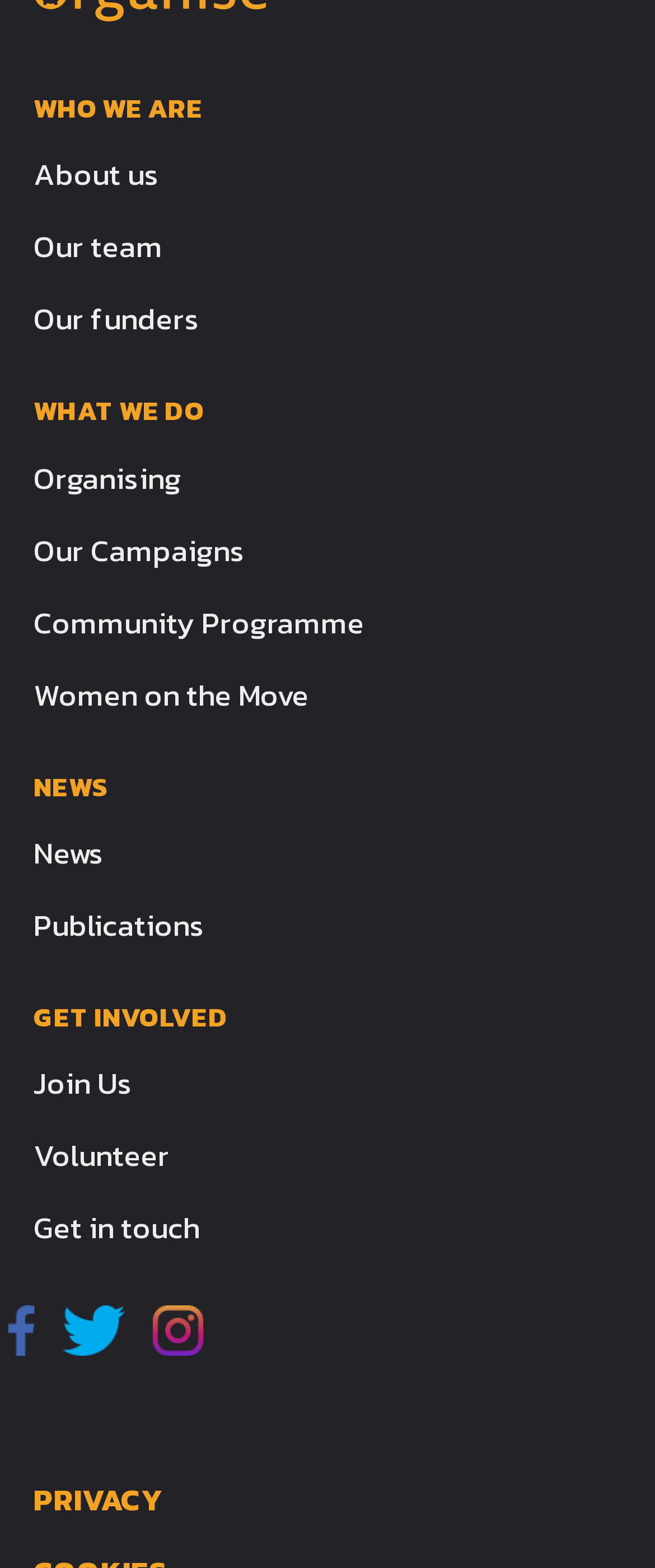Please answer the following question using a single word or phrase: 
What social media platforms does the organization have a presence on?

Facebook, Twitter, Instagram